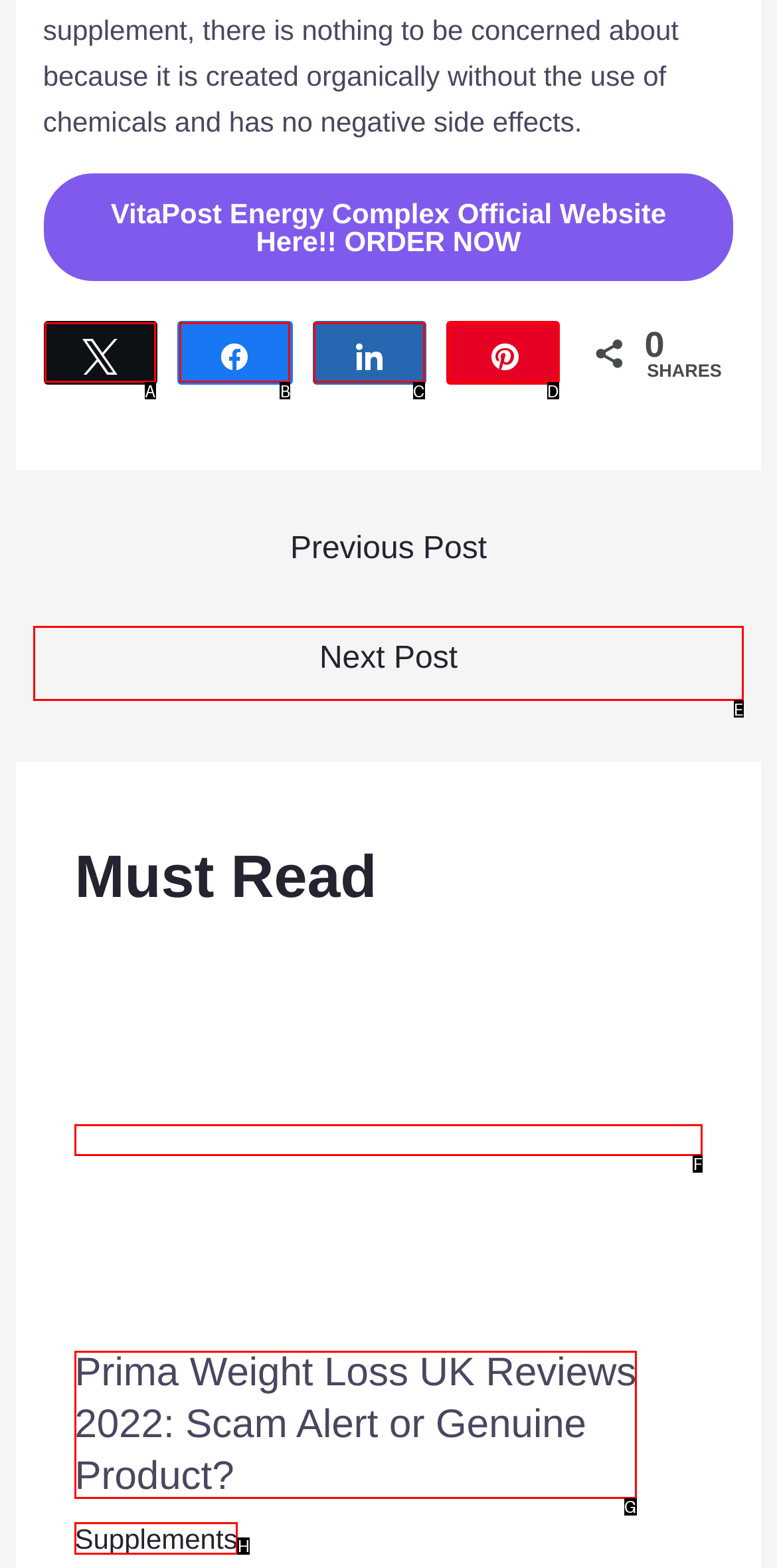Choose the letter of the element that should be clicked to complete the task: Read more about Prima Weight Loss UK Reviews
Answer with the letter from the possible choices.

F